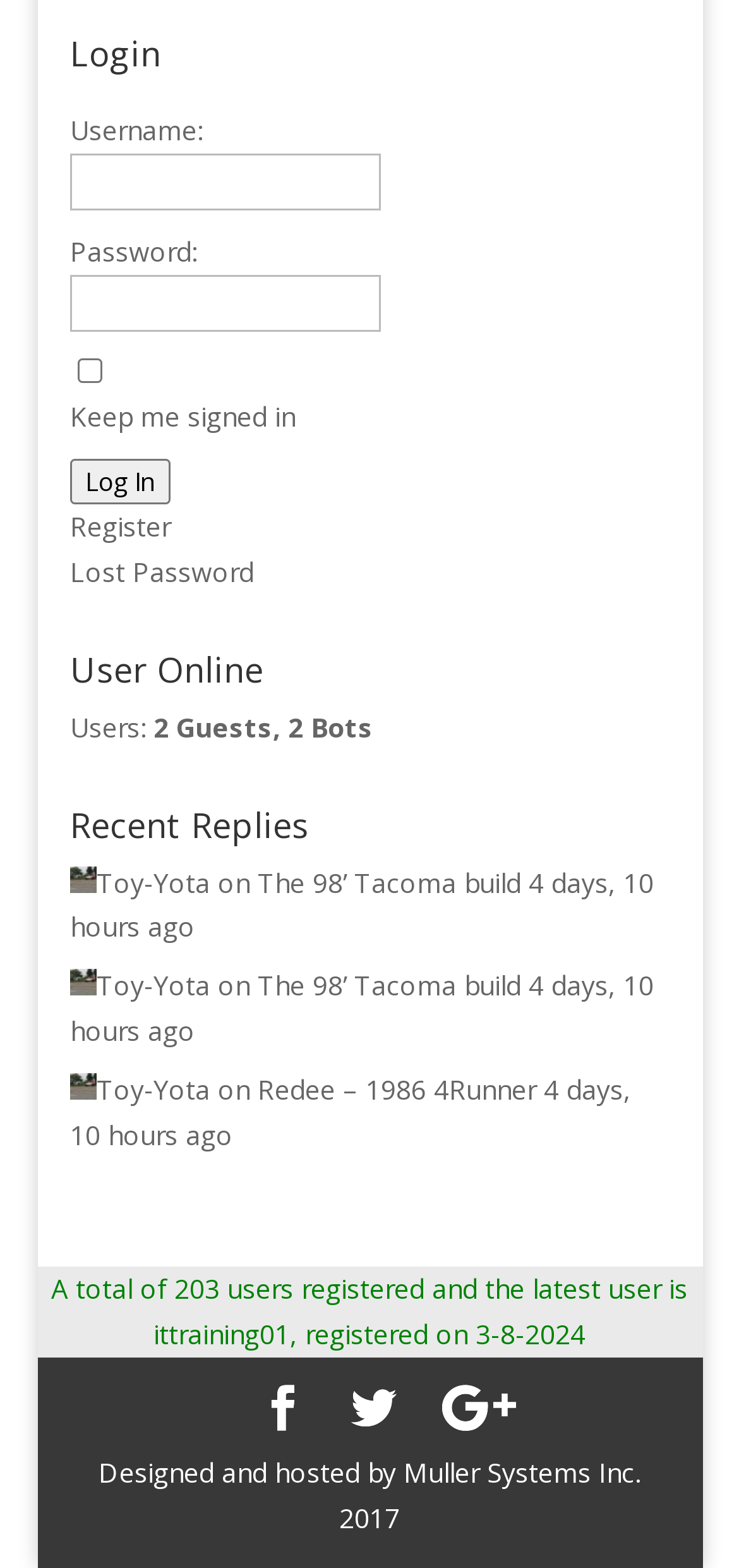Identify the bounding box coordinates for the element that needs to be clicked to fulfill this instruction: "Register". Provide the coordinates in the format of four float numbers between 0 and 1: [left, top, right, bottom].

[0.095, 0.322, 0.231, 0.351]